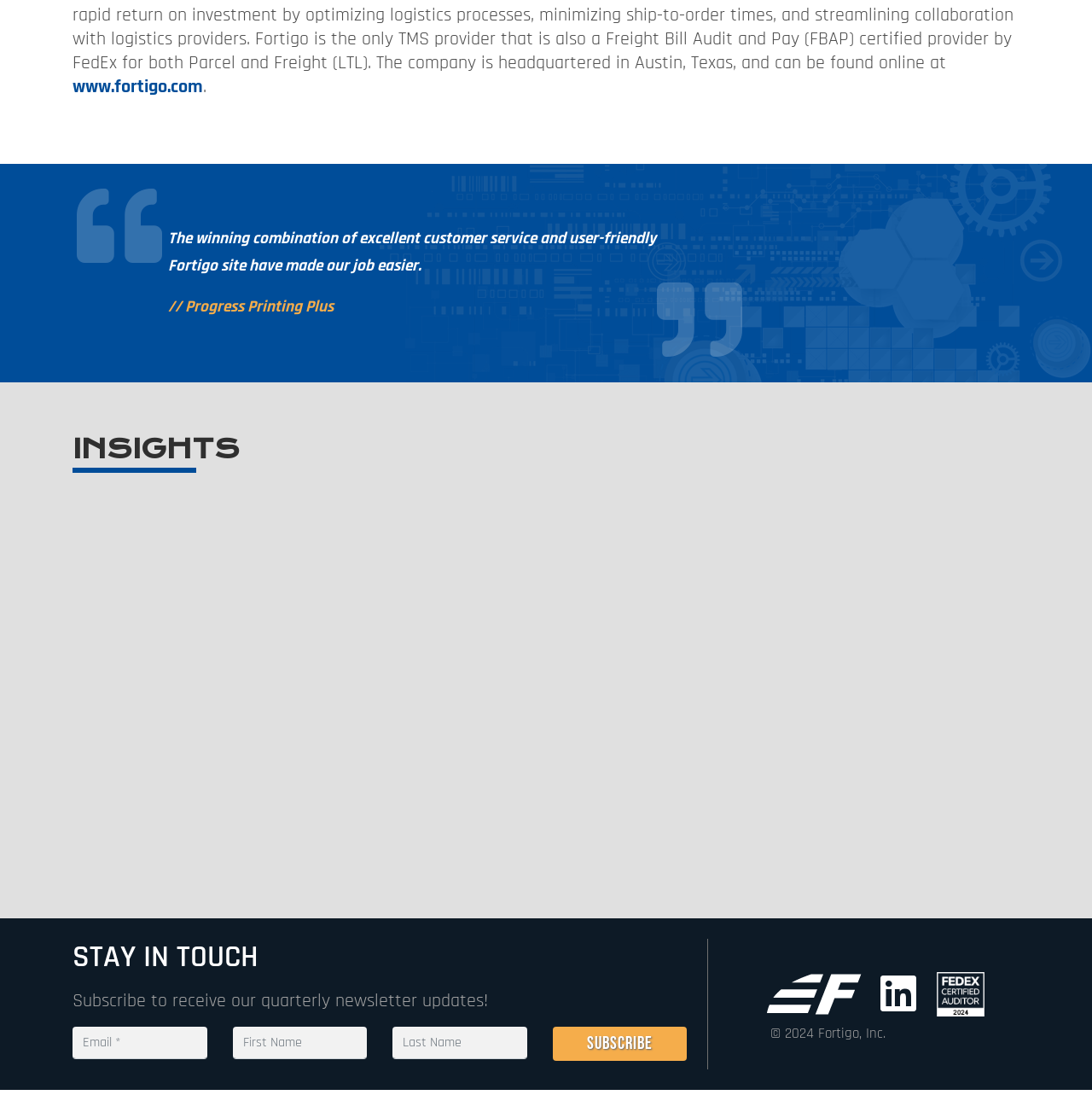Please specify the bounding box coordinates of the clickable region necessary for completing the following instruction: "Try the Savings Calculator". The coordinates must consist of four float numbers between 0 and 1, i.e., [left, top, right, bottom].

[0.679, 0.81, 0.915, 0.845]